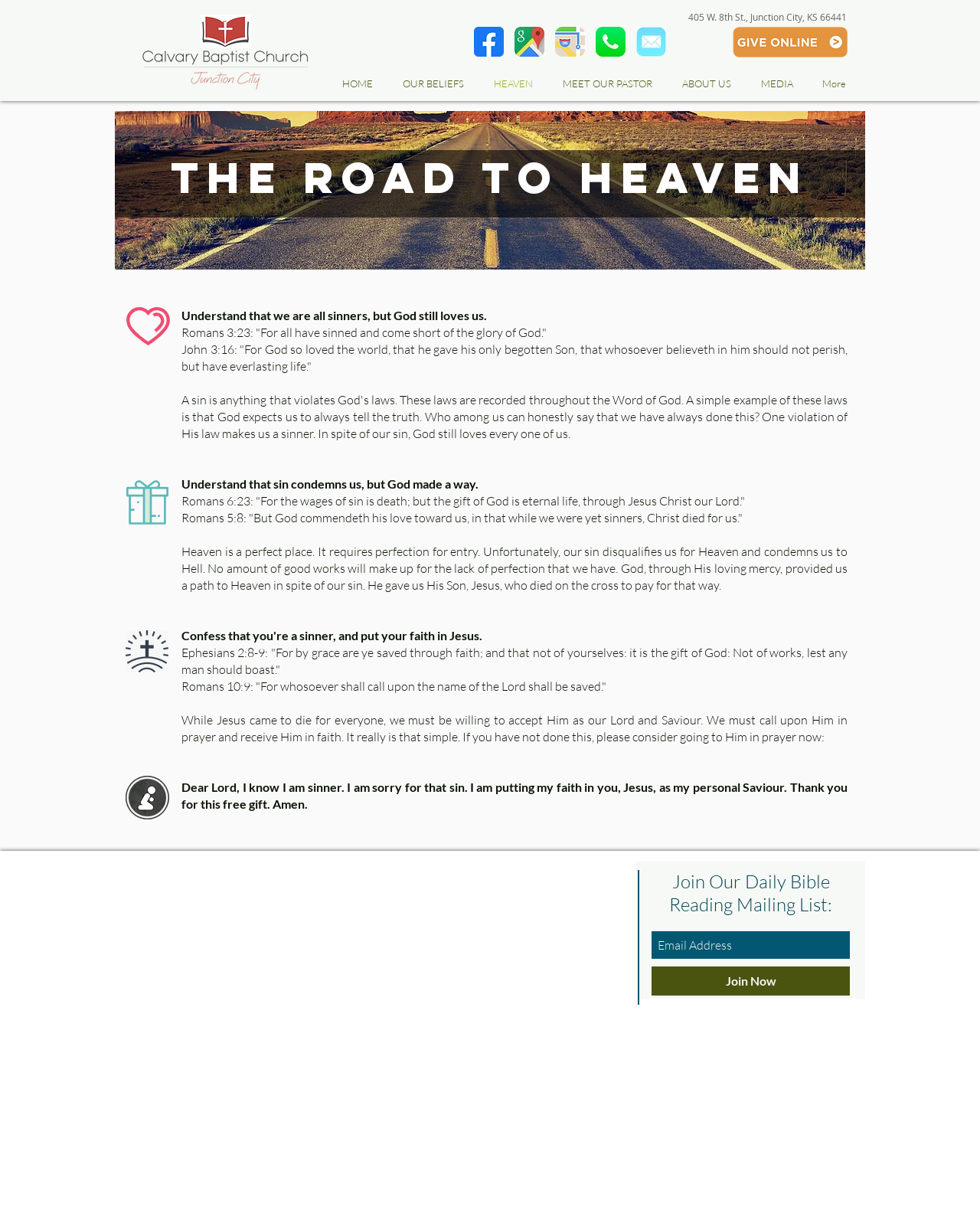Can you find the bounding box coordinates of the area I should click to execute the following instruction: "Click the Join Now button"?

[0.665, 0.79, 0.867, 0.814]